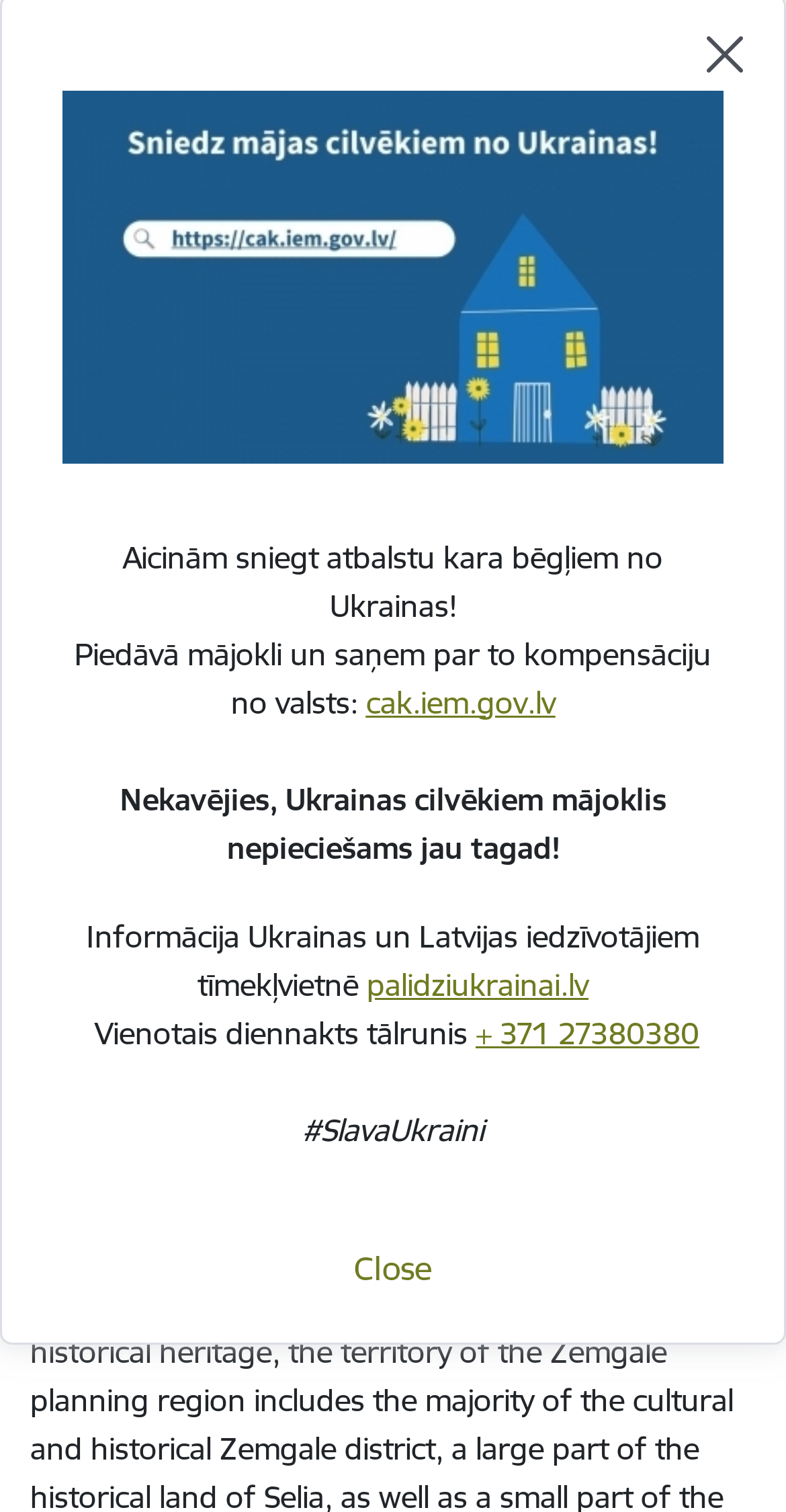Please determine the bounding box coordinates of the element to click in order to execute the following instruction: "Download the content". The coordinates should be four float numbers between 0 and 1, specified as [left, top, right, bottom].

[0.828, 0.172, 0.921, 0.204]